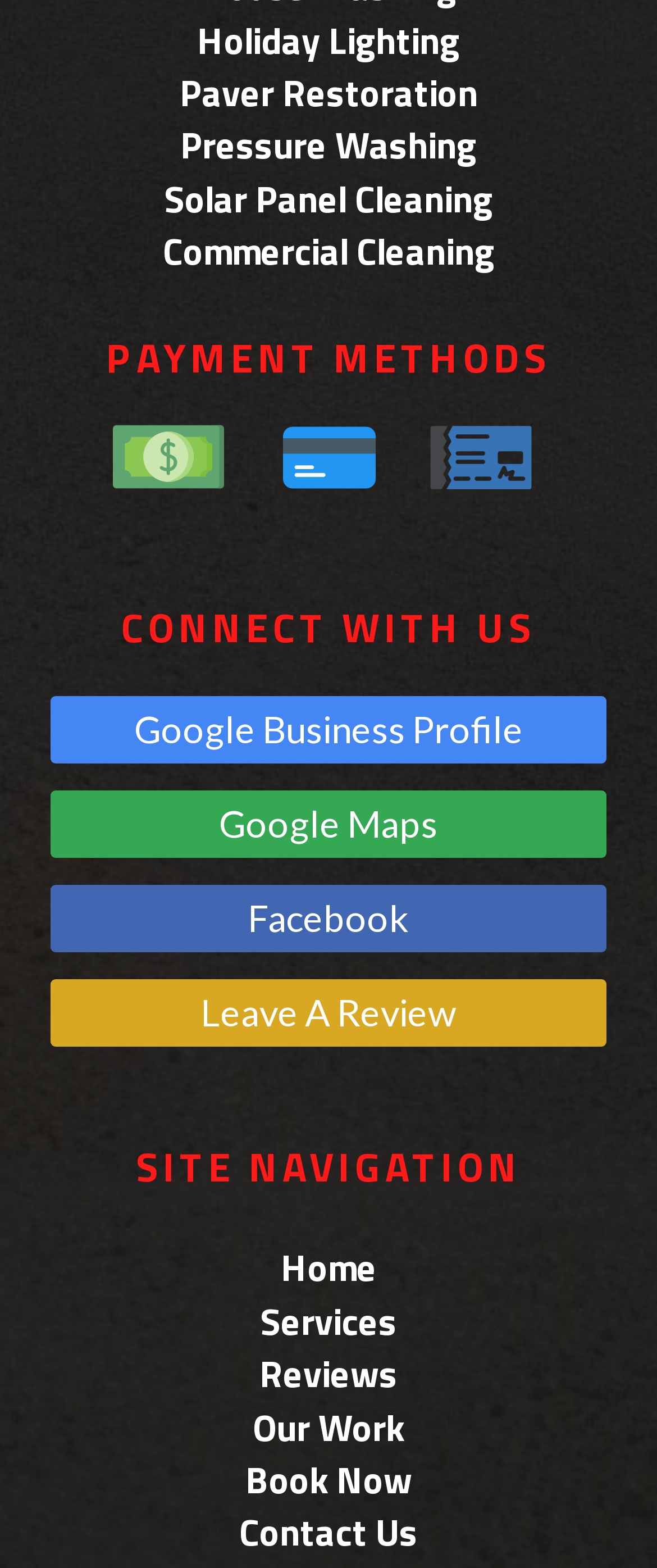Highlight the bounding box coordinates of the element that should be clicked to carry out the following instruction: "Connect with us on Facebook". The coordinates must be given as four float numbers ranging from 0 to 1, i.e., [left, top, right, bottom].

[0.077, 0.564, 0.923, 0.607]